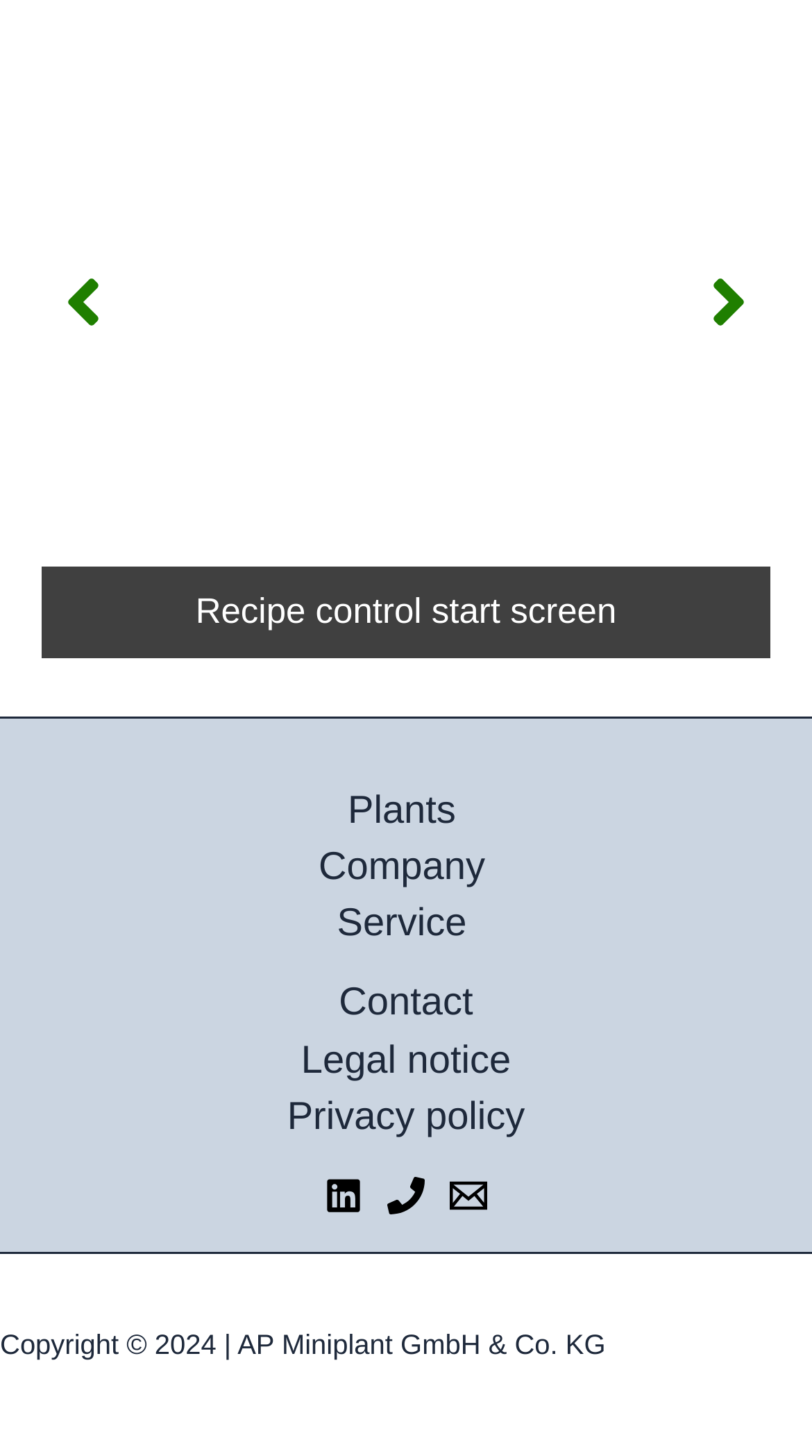Please identify the bounding box coordinates of the area that needs to be clicked to follow this instruction: "Click the 'Contact' link".

[0.366, 0.669, 0.634, 0.708]